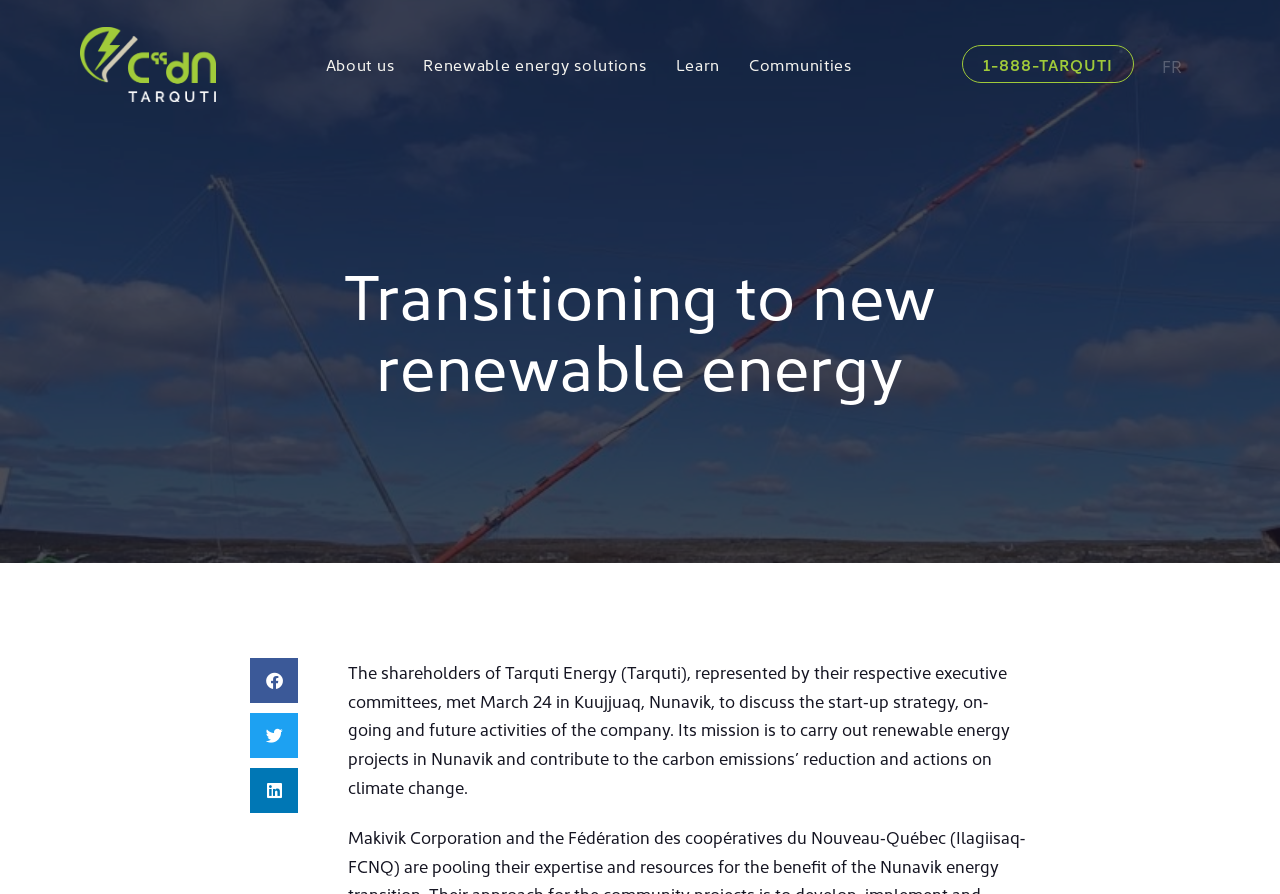Please specify the bounding box coordinates of the region to click in order to perform the following instruction: "Click on Share on facebook".

[0.195, 0.736, 0.233, 0.786]